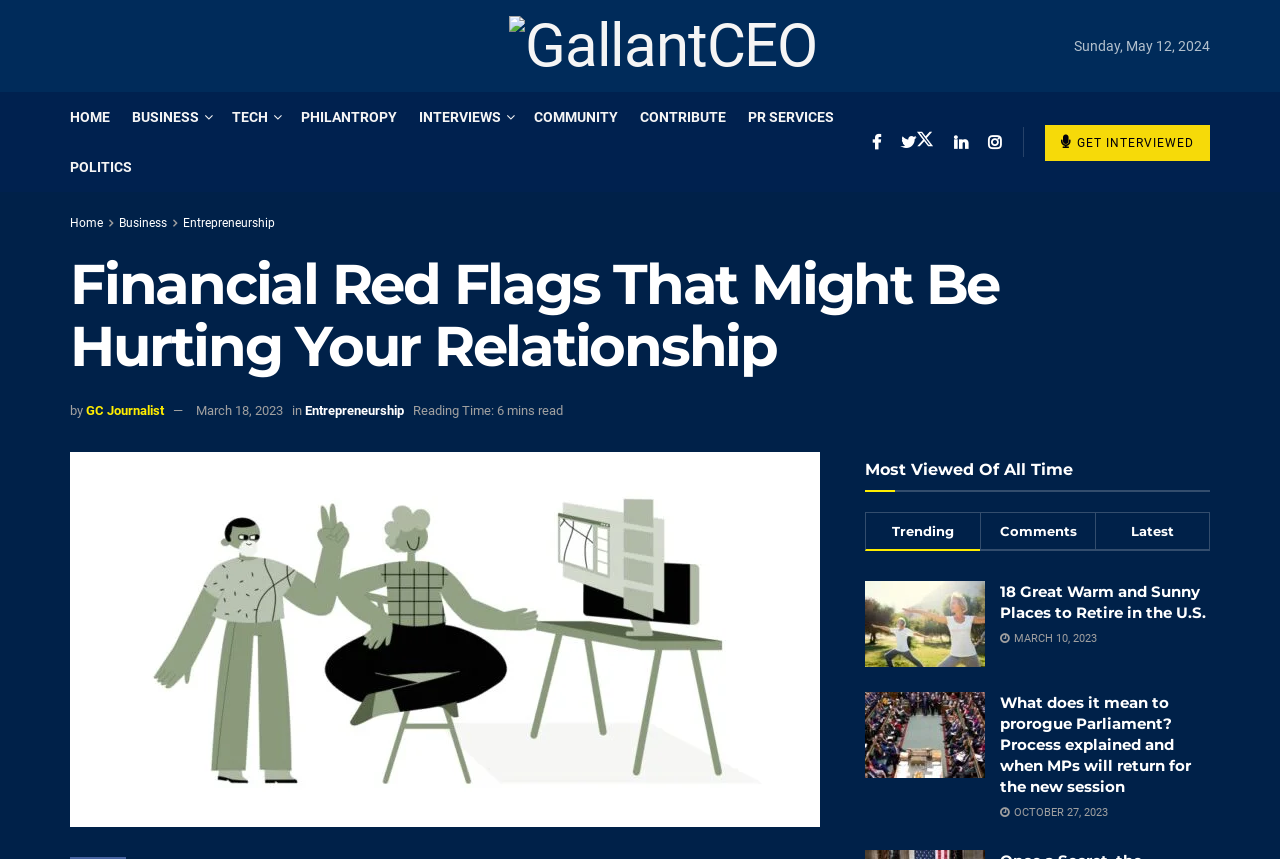Can you determine the bounding box coordinates of the area that needs to be clicked to fulfill the following instruction: "Check the date of the article 'What does it mean to prorrogate Parliament?'"?

[0.79, 0.938, 0.866, 0.954]